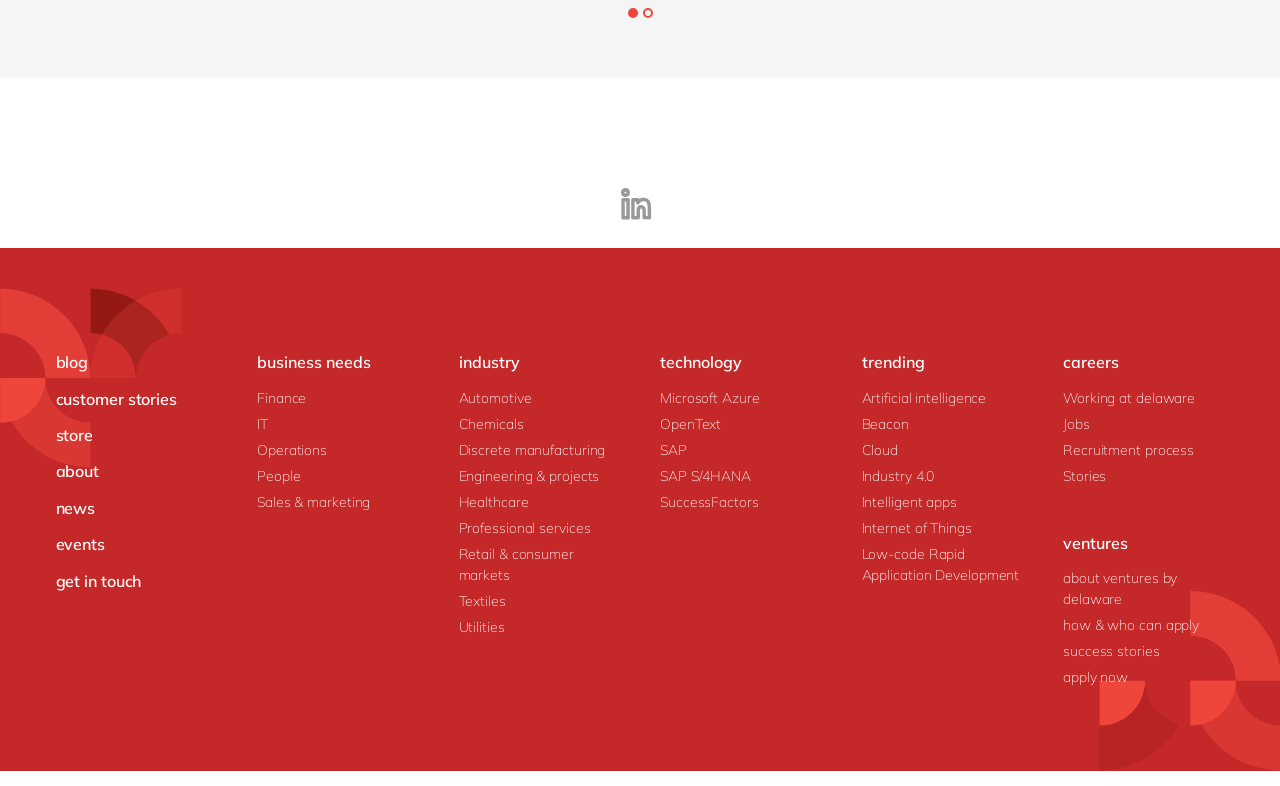Locate the UI element described by Engineering & projects in the provided webpage screenshot. Return the bounding box coordinates in the format (top-left x, top-left y, bottom-right x, bottom-right y), ensuring all values are between 0 and 1.

[0.358, 0.59, 0.468, 0.623]